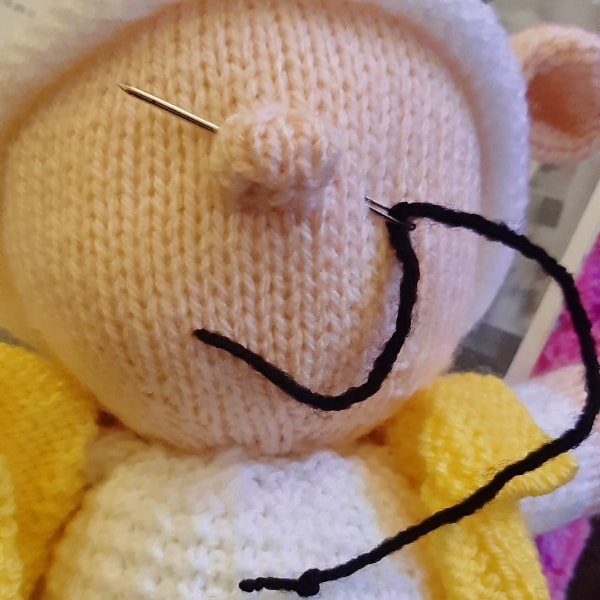Give a one-word or short phrase answer to this question: 
What is the dominant color of the toy's garment?

yellow